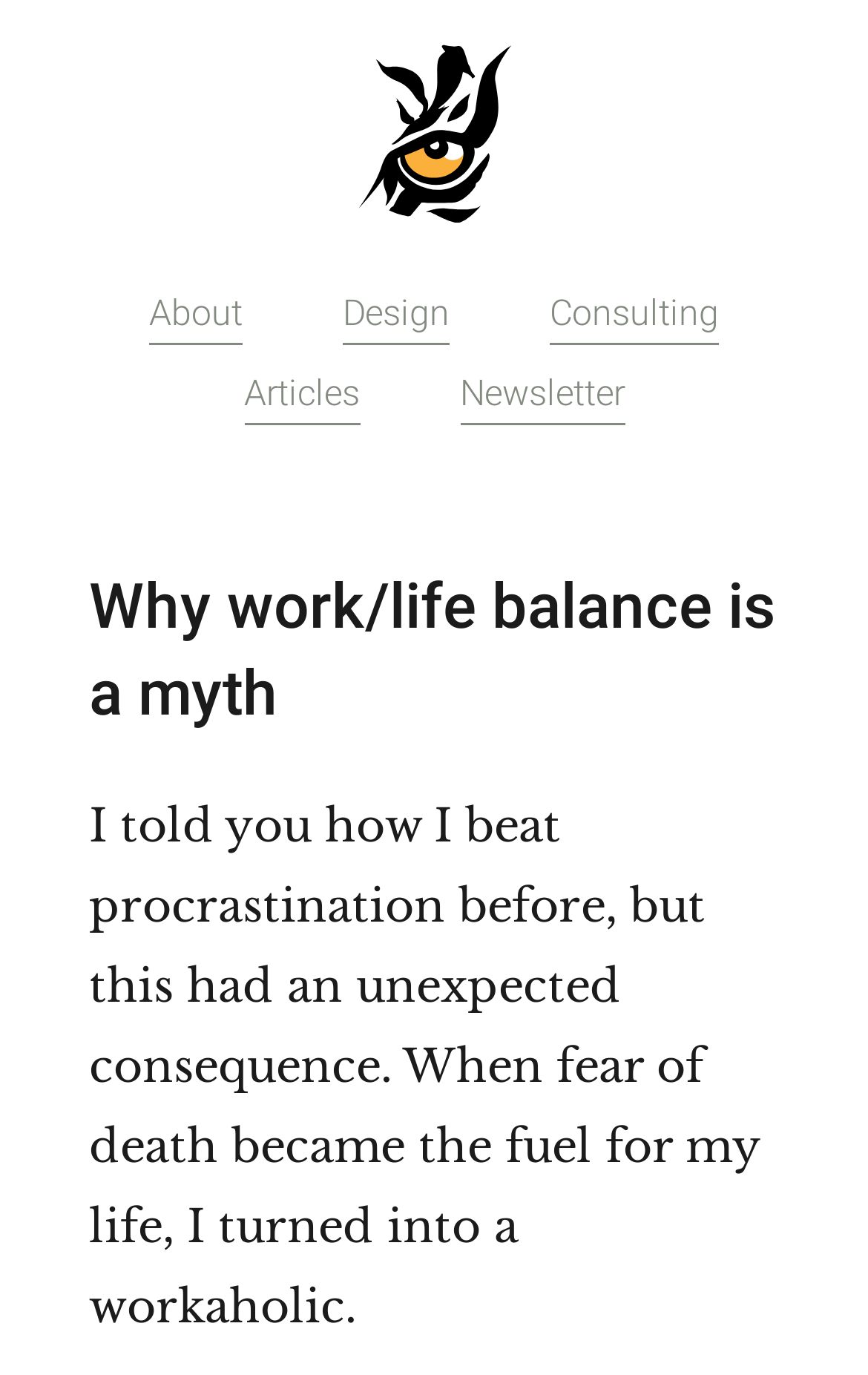What is the purpose of the 'Skip to main content' link?
Answer the question with a single word or phrase derived from the image.

To skip to main content